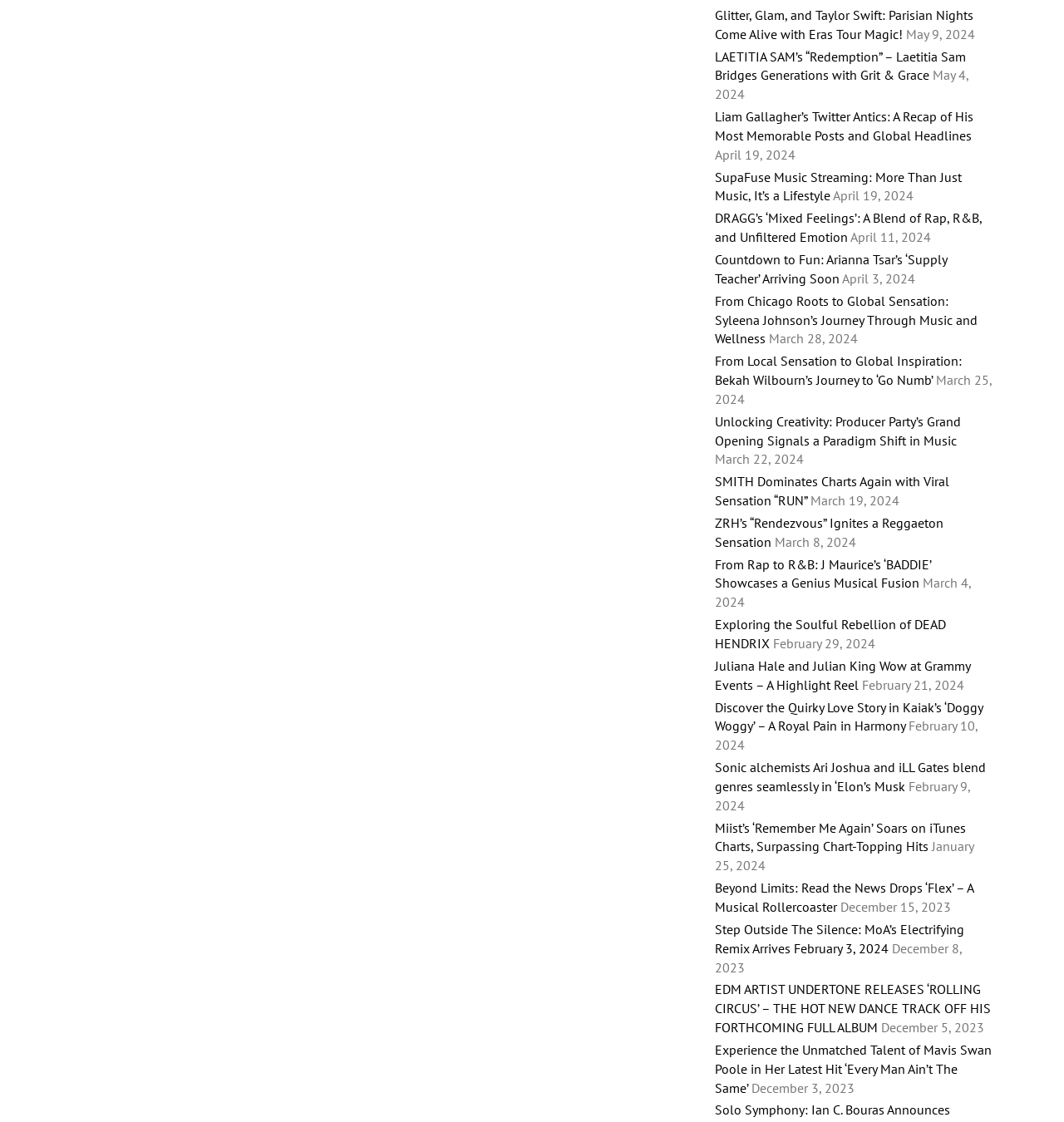Find the bounding box coordinates of the clickable element required to execute the following instruction: "Click on the 'Home' link". Provide the coordinates as four float numbers between 0 and 1, i.e., [left, top, right, bottom].

None